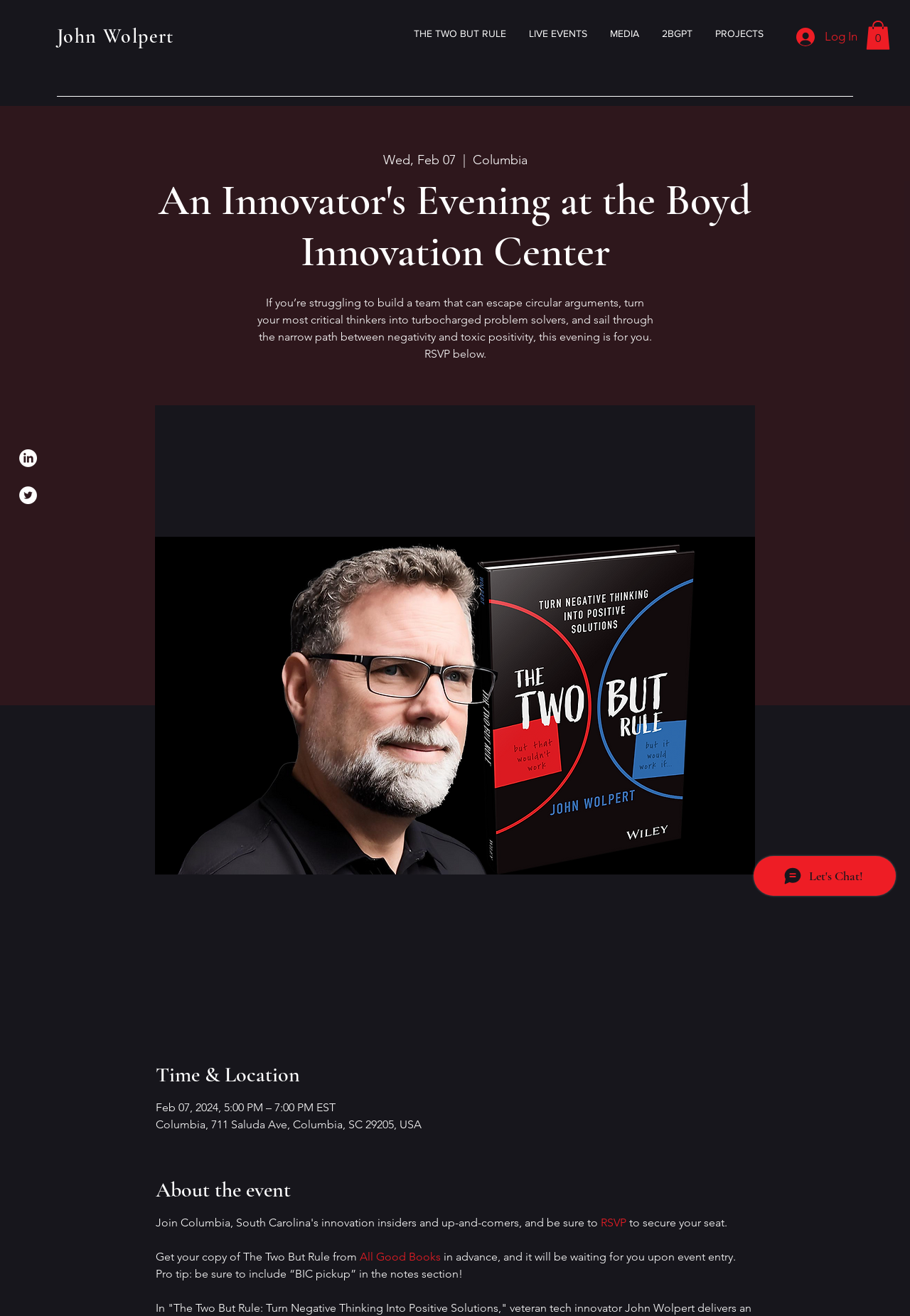What is the time of the event?
Look at the image and answer the question using a single word or phrase.

5:00 PM – 7:00 PM EST